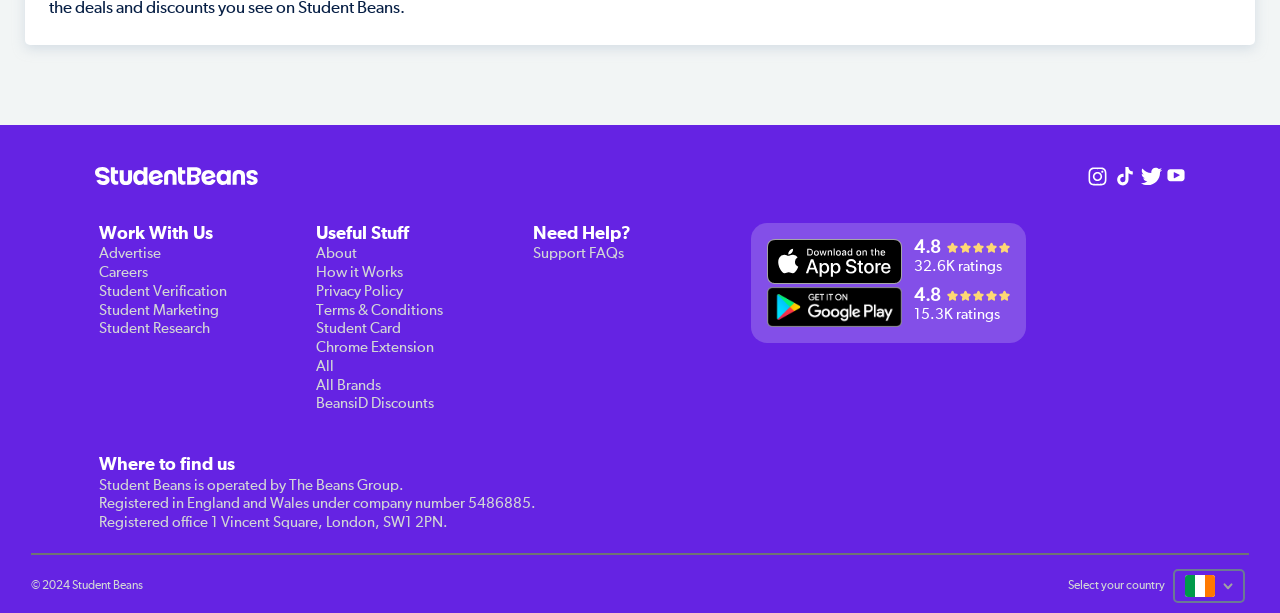Determine the bounding box coordinates for the area that should be clicked to carry out the following instruction: "Get it on Google Play".

[0.599, 0.468, 0.704, 0.533]